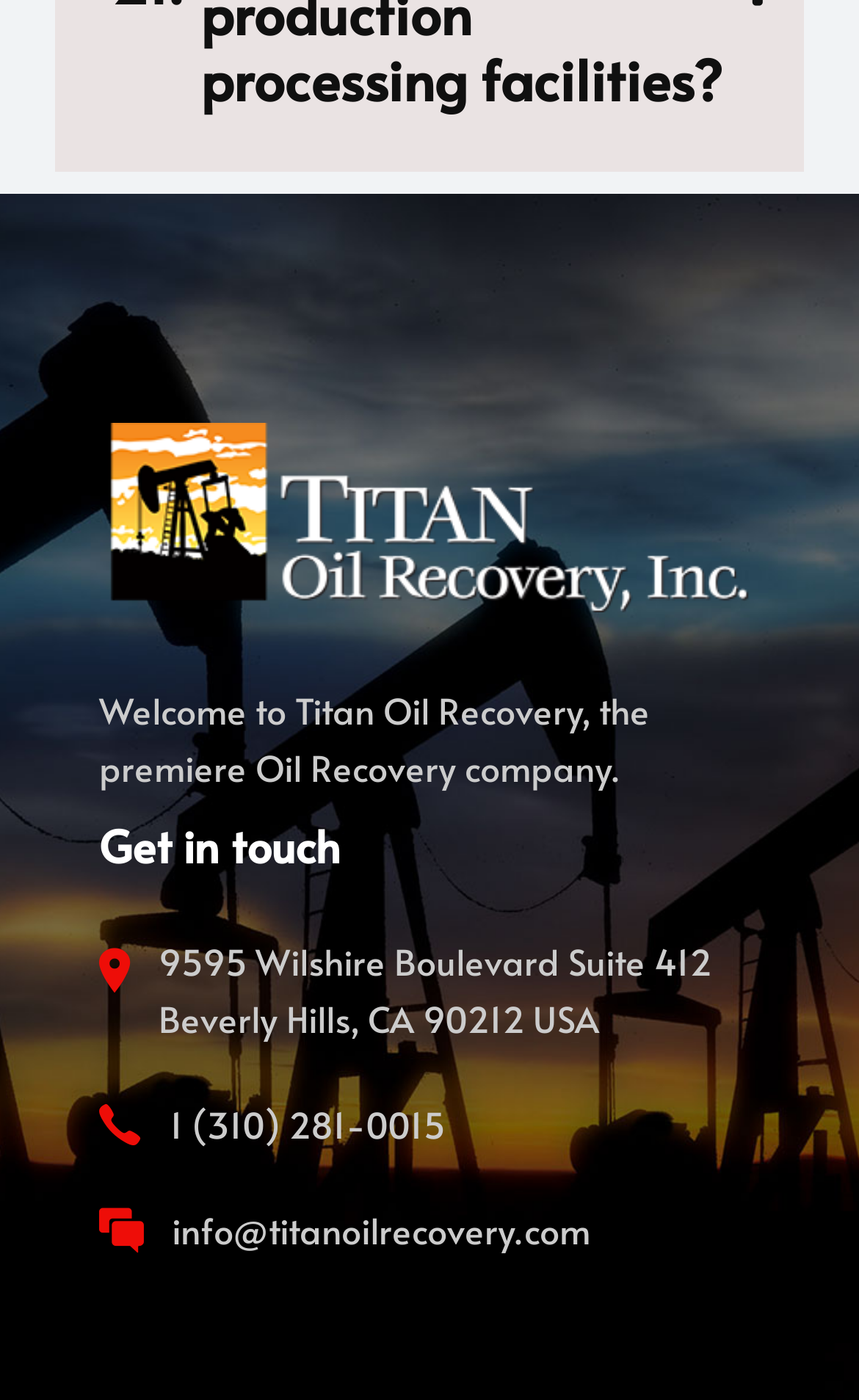Based on the element description "1 (310) 281-0015", predict the bounding box coordinates of the UI element.

[0.115, 0.783, 0.518, 0.822]